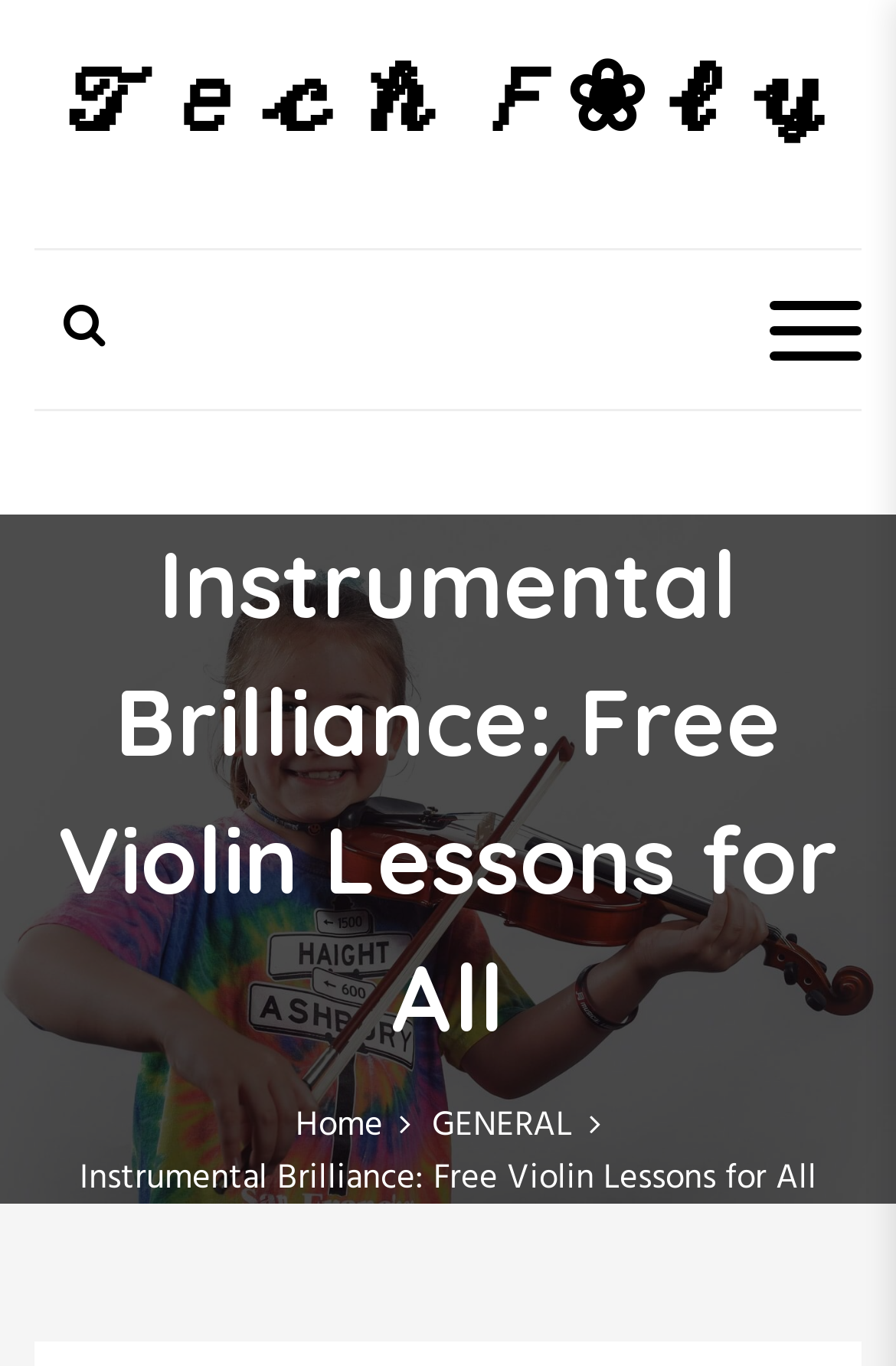Explain the webpage's design and content in an elaborate manner.

The webpage is titled "Instrumental Brilliance: Free Violin Lessons for All – 𝒯𝑒𝒸𝒽 𝐹❀𝓁𝓎" and has a prominent heading with the same title, located near the top of the page. 

Below the heading, there are three links aligned horizontally. The first link, "𝒯𝑒𝒸𝒽 𝐹❀𝓁𝓎", is positioned on the left side of the page. The second link, an icon represented by "\uf002", is situated to the right of the first link. The third link, which is empty, is located on the right side of the page.

Further down the page, there is a navigation section labeled "Breadcrumbs" that contains three links: "Home", "GENERAL", and a third link that repeats the title "Instrumental Brilliance: Free Violin Lessons for All". These links are arranged horizontally and are positioned near the bottom of the page.